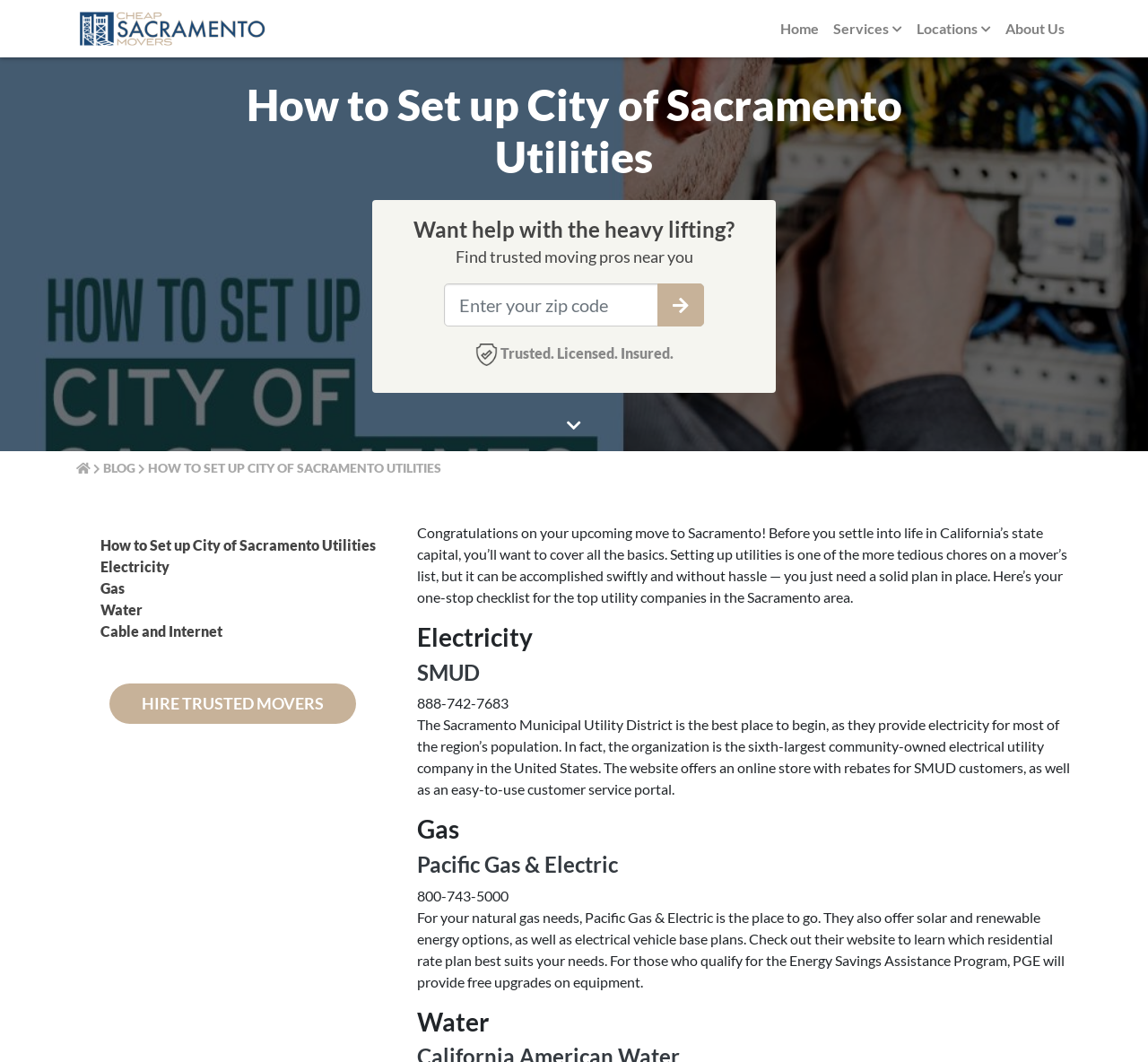Determine the bounding box coordinates for the HTML element mentioned in the following description: "Elk Grove". The coordinates should be a list of four floats ranging from 0 to 1, represented as [left, top, right, bottom].

[0.793, 0.086, 0.916, 0.111]